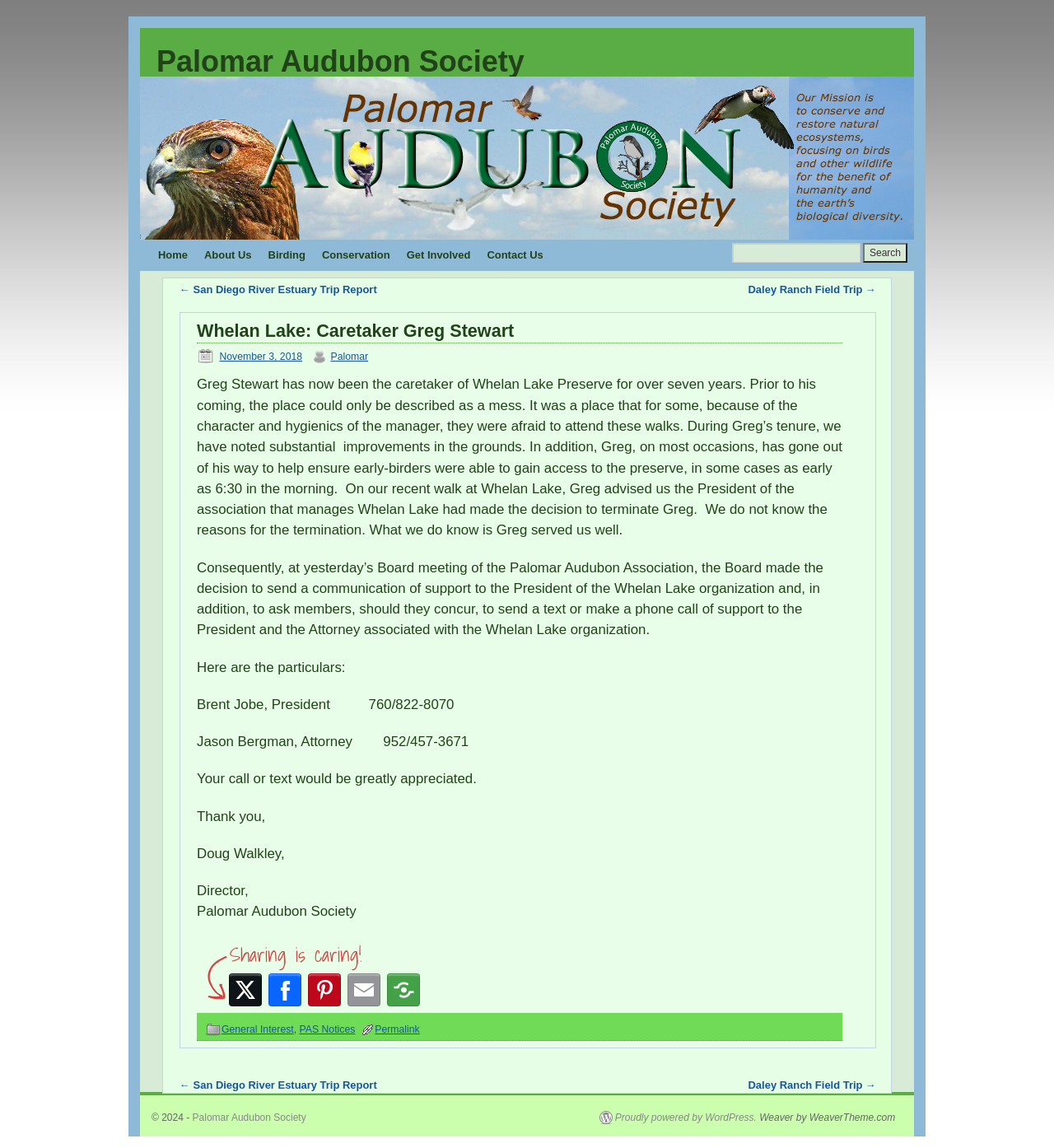Determine the bounding box coordinates for the region that must be clicked to execute the following instruction: "View the PROGRAMME".

None